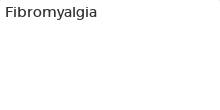Analyze the image and provide a detailed answer to the question: What is the purpose of the content surrounding the image?

The content surrounding the image aims to inform and engage readers, encouraging them to explore personal experiences and insights within the community, as well as to read more about coping strategies and therapies, suggesting that the purpose is to educate and support readers.